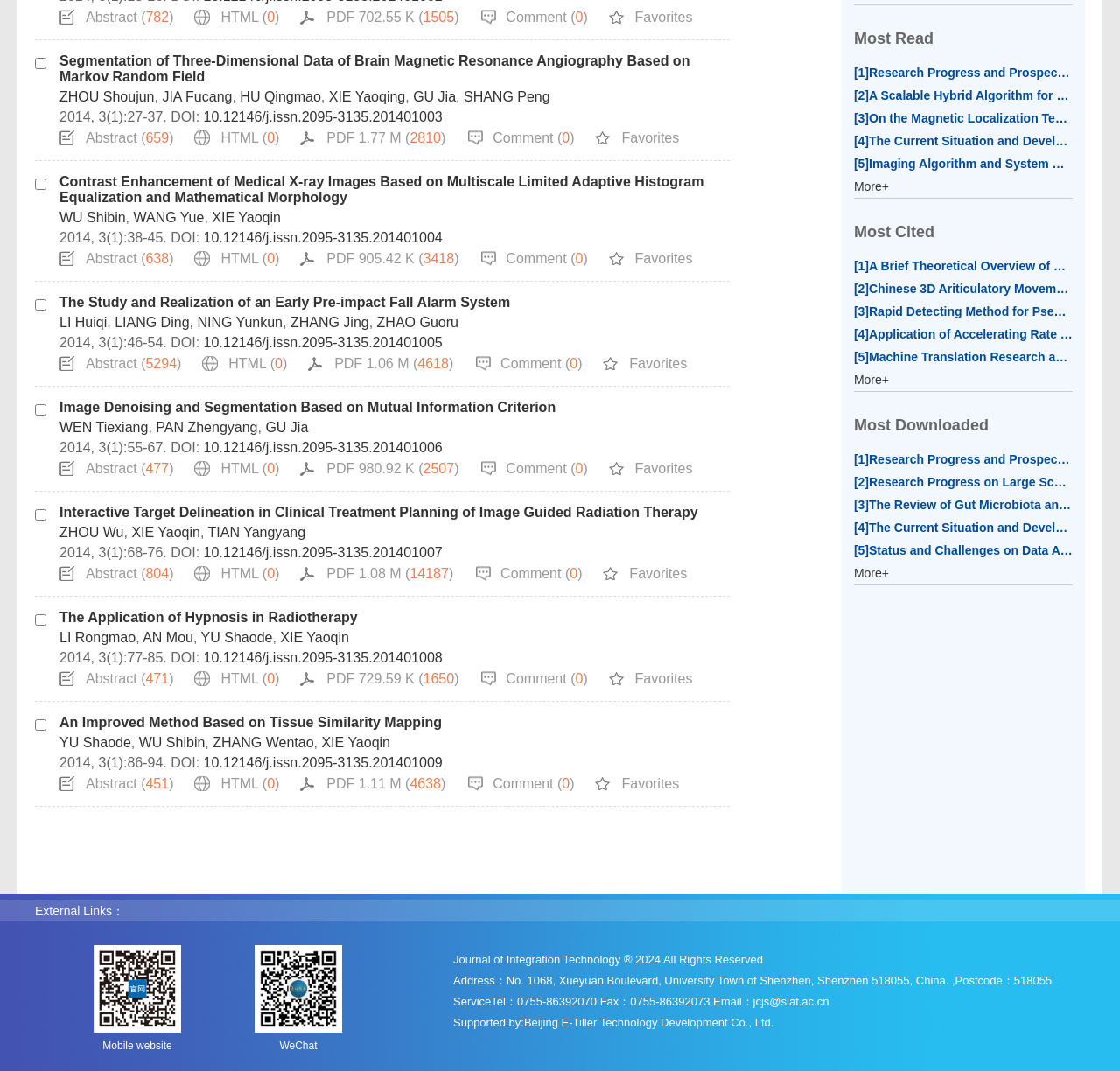Given the description vCard, predict the bounding box coordinates of the UI element. Ensure the coordinates are in the format (top-left x, top-left y, bottom-right x, bottom-right y) and all values are between 0 and 1.

None